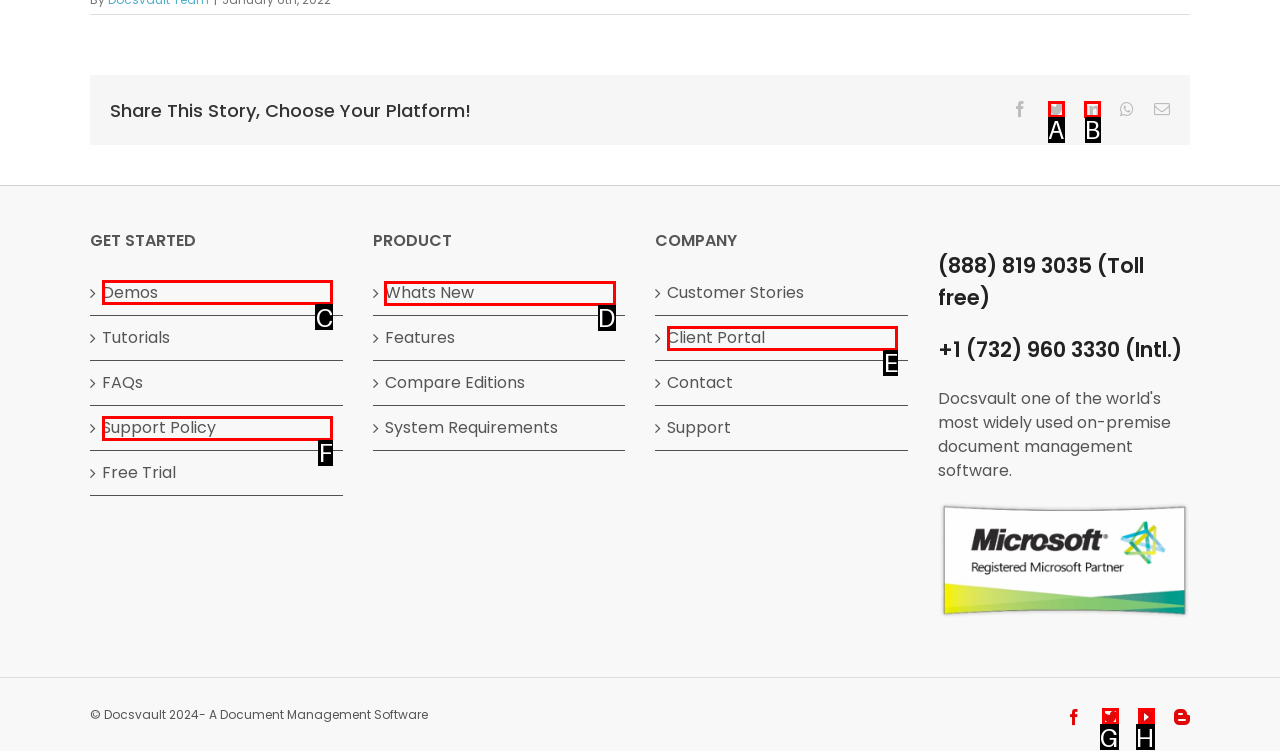Choose the HTML element that needs to be clicked for the given task: Search for something Respond by giving the letter of the chosen option.

None